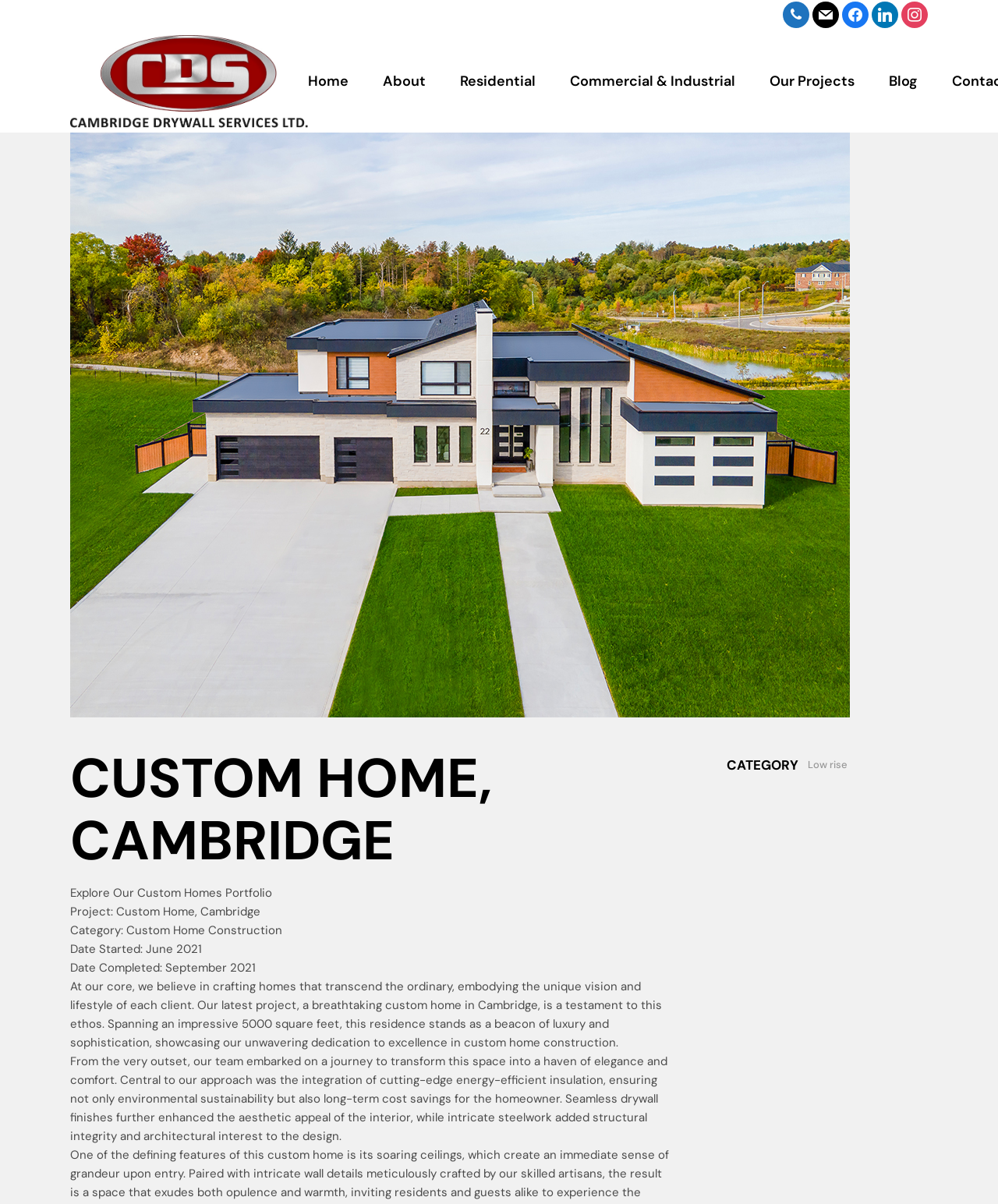Find the bounding box coordinates for the element that must be clicked to complete the instruction: "Go to the Home page". The coordinates should be four float numbers between 0 and 1, indicated as [left, top, right, bottom].

[0.309, 0.026, 0.349, 0.109]